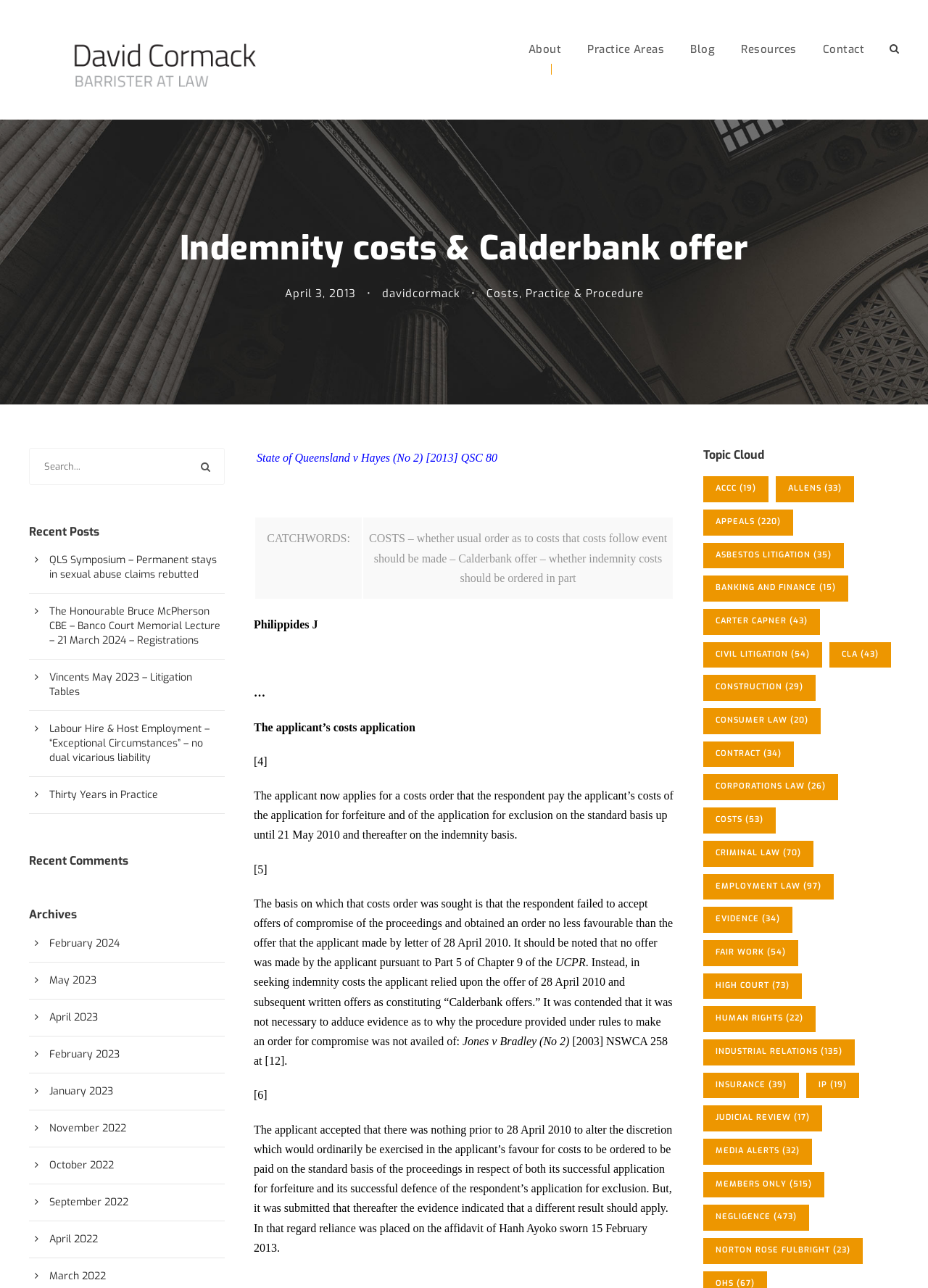Carefully observe the image and respond to the question with a detailed answer:
What is the date of the blog post 'State of Queensland v Hayes (No 2) [2013] QSC 80'?

The date of the blog post is obtained from the link element with bounding box coordinates [0.307, 0.222, 0.383, 0.233], which is 'April 3, 2013'.